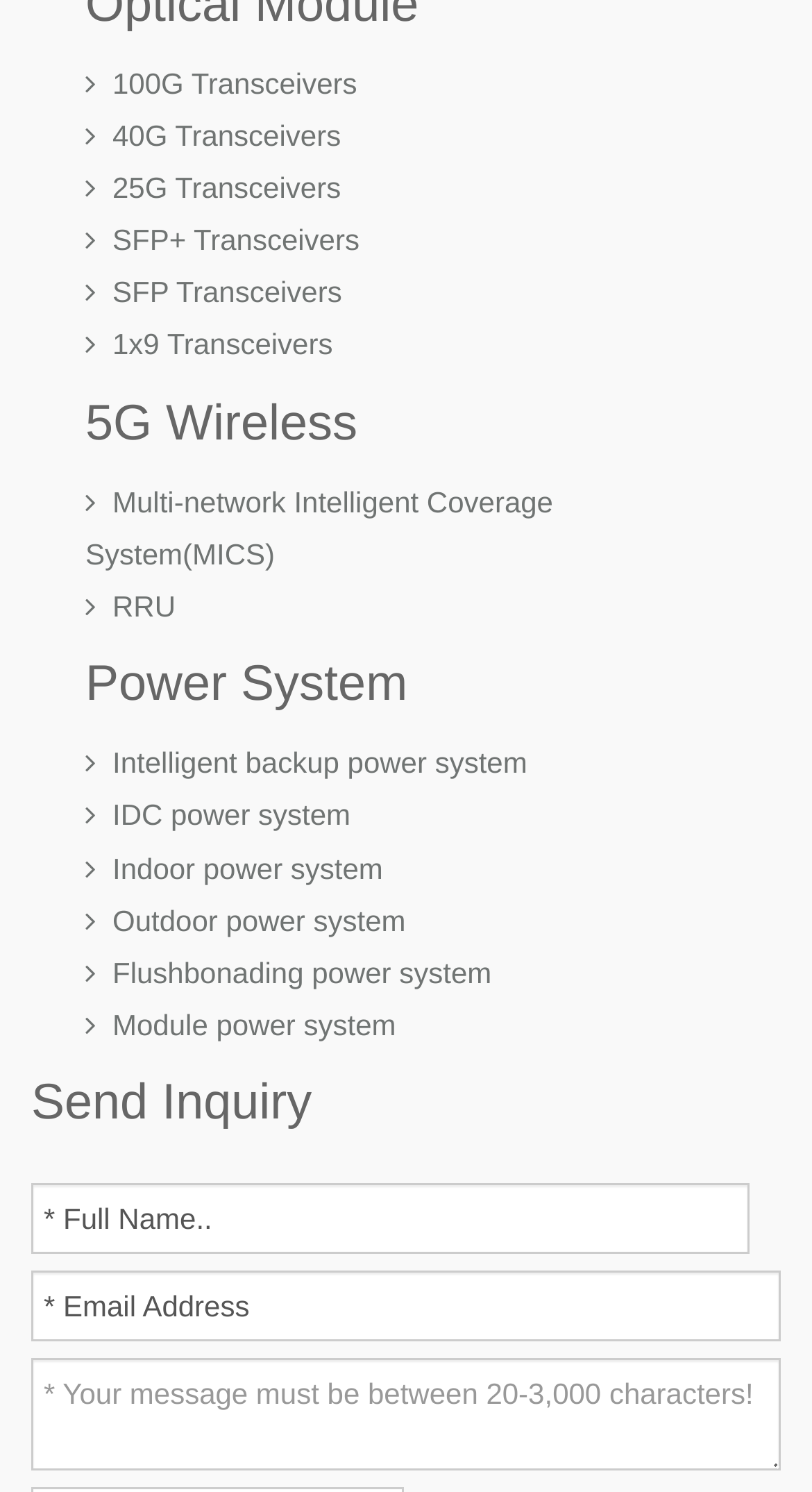Return the bounding box coordinates of the UI element that corresponds to this description: "Multi-network Intelligent Coverage System(MICS)". The coordinates must be given as four float numbers in the range of 0 and 1, [left, top, right, bottom].

[0.105, 0.325, 0.681, 0.382]